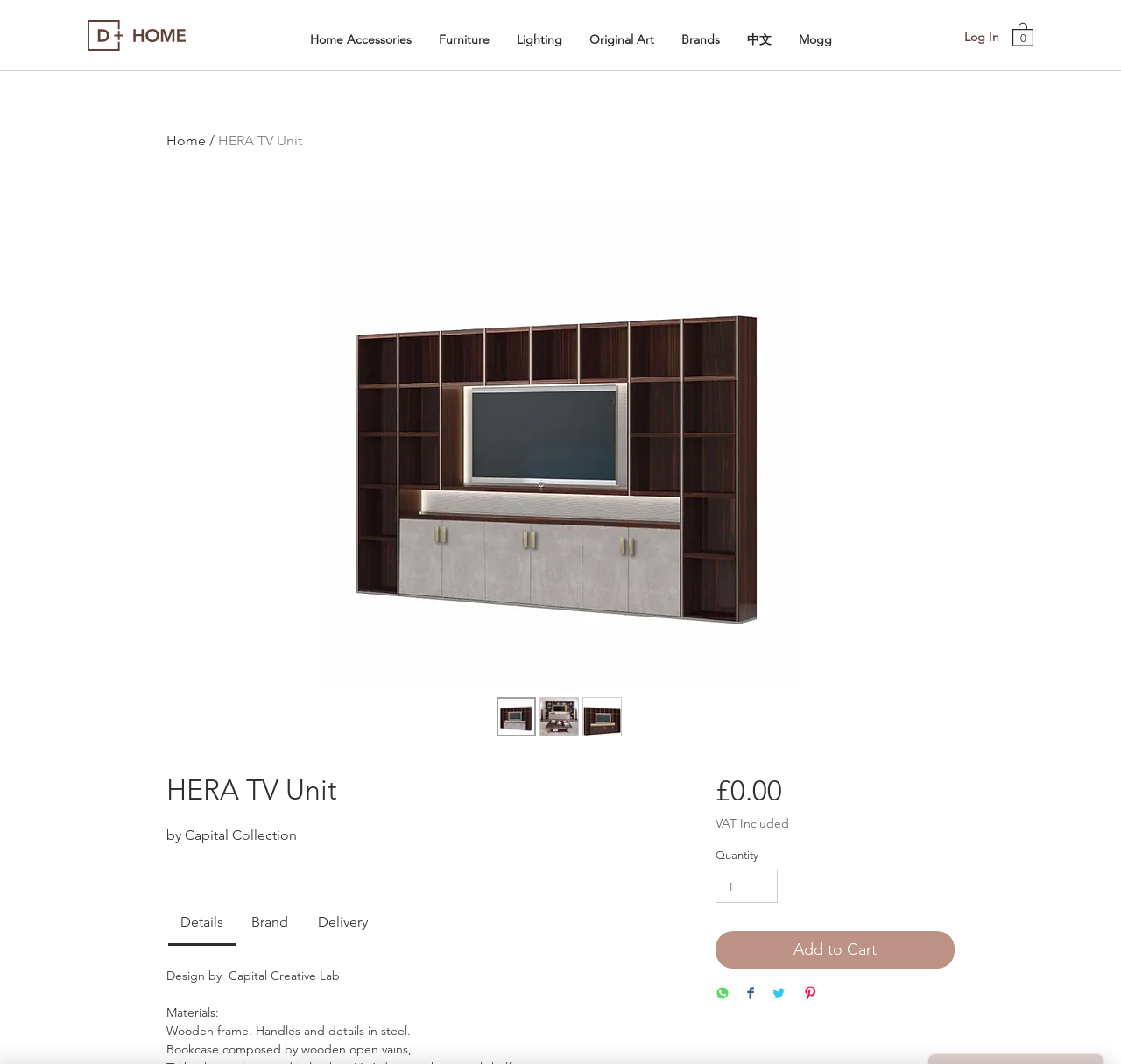Use the details in the image to answer the question thoroughly: 
What is the material of the product?

I determined the answer by reading the static text element with the text 'Materials: Wooden frame. Handles and details in steel.' which provides information about the materials used to make the product.